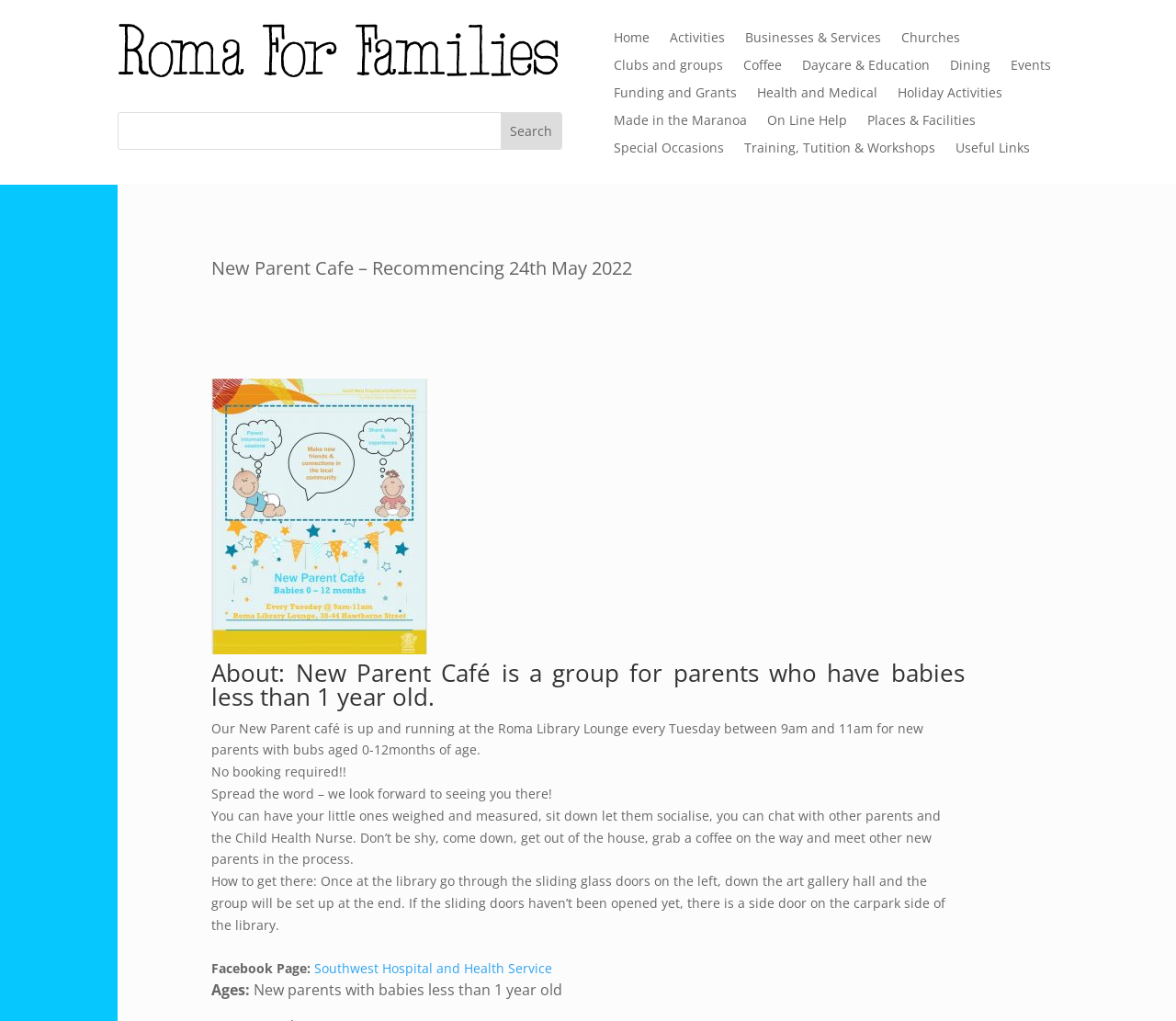Specify the bounding box coordinates of the element's area that should be clicked to execute the given instruction: "Visit the 'New Parent Cafe' page". The coordinates should be four float numbers between 0 and 1, i.e., [left, top, right, bottom].

[0.18, 0.627, 0.364, 0.644]